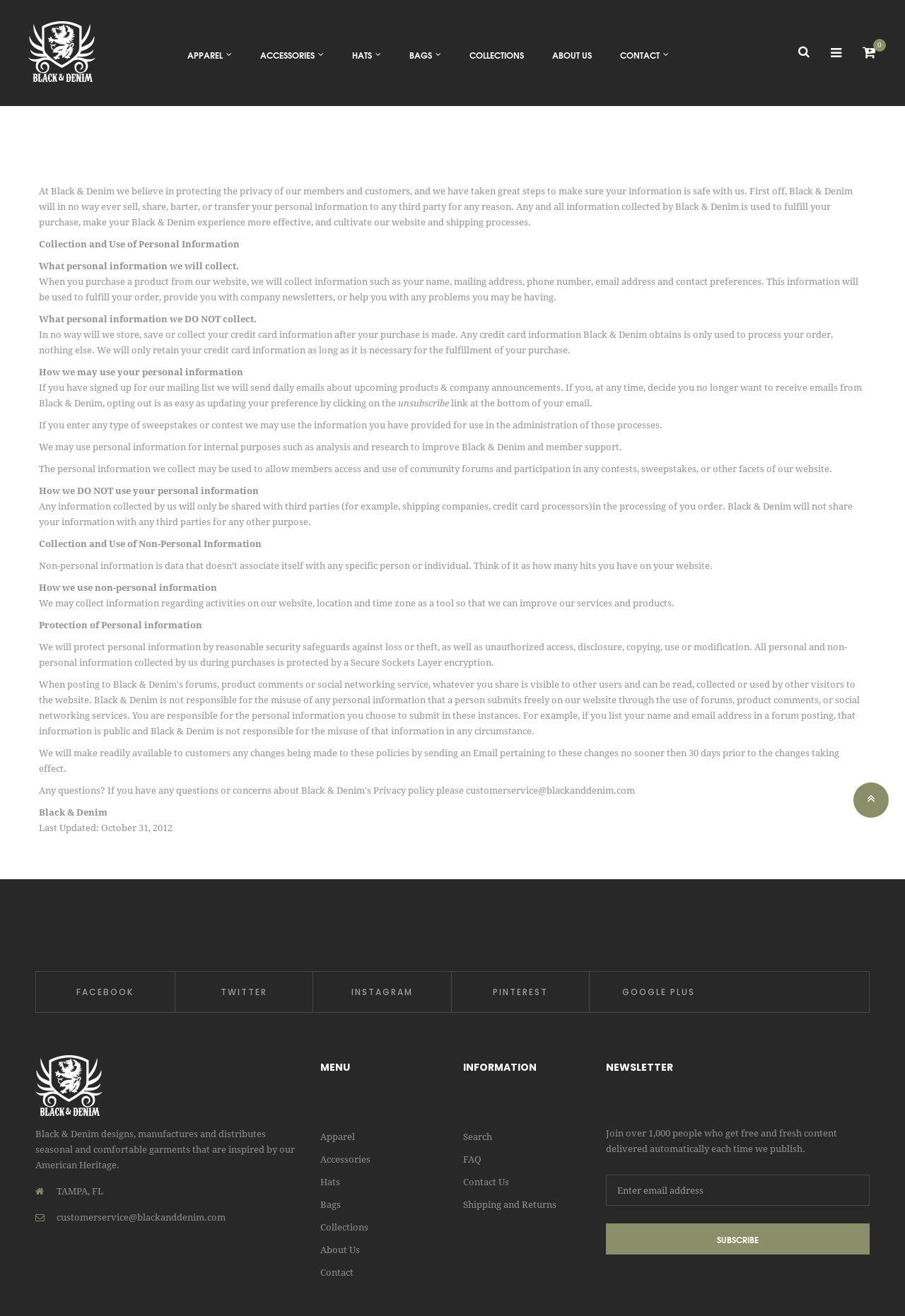Give a one-word or one-phrase response to the question:
How does Black & Denim protect customer information?

Secure Sockets Layer encryption